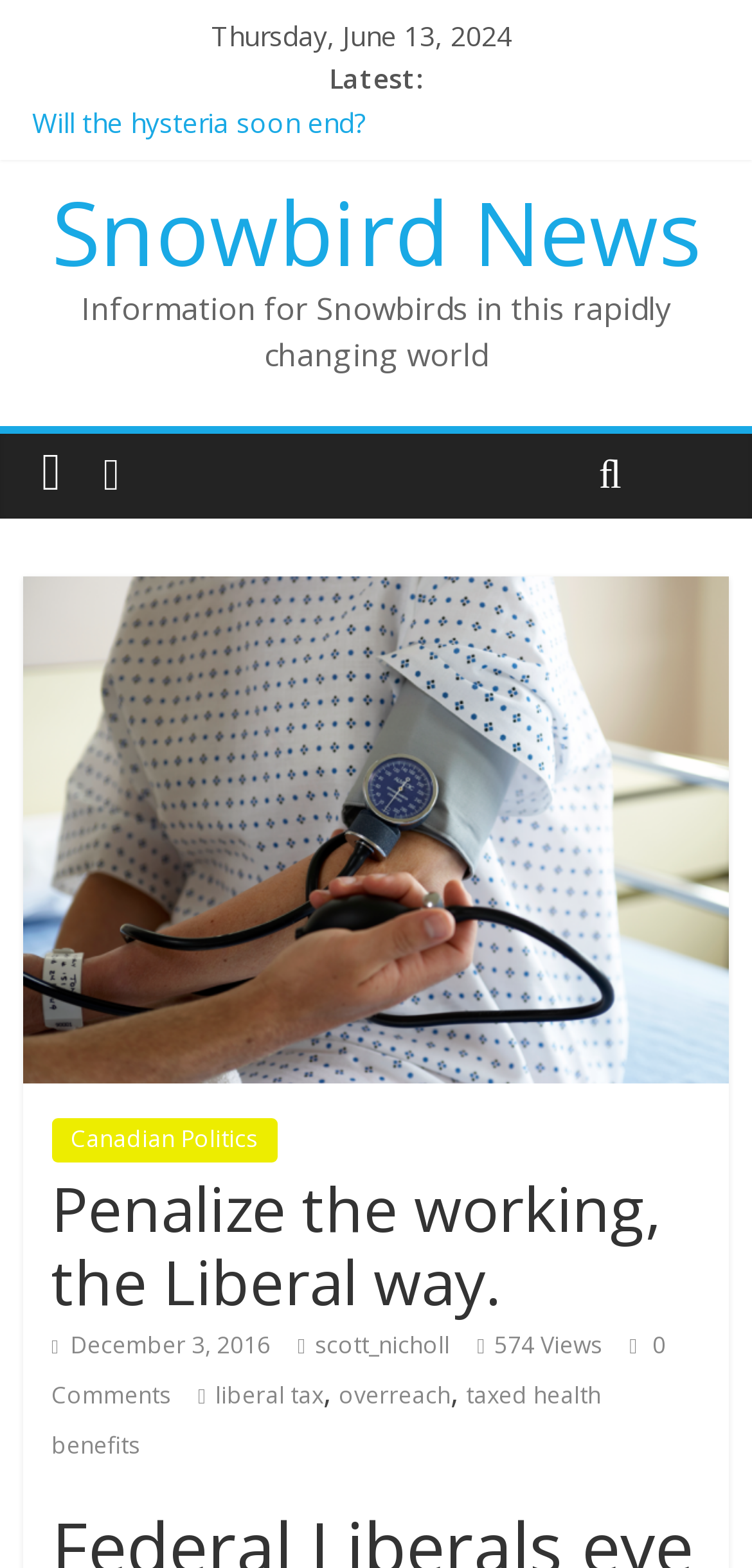Indicate the bounding box coordinates of the element that must be clicked to execute the instruction: "Visit the Snowbird News homepage". The coordinates should be given as four float numbers between 0 and 1, i.e., [left, top, right, bottom].

[0.068, 0.11, 0.932, 0.186]